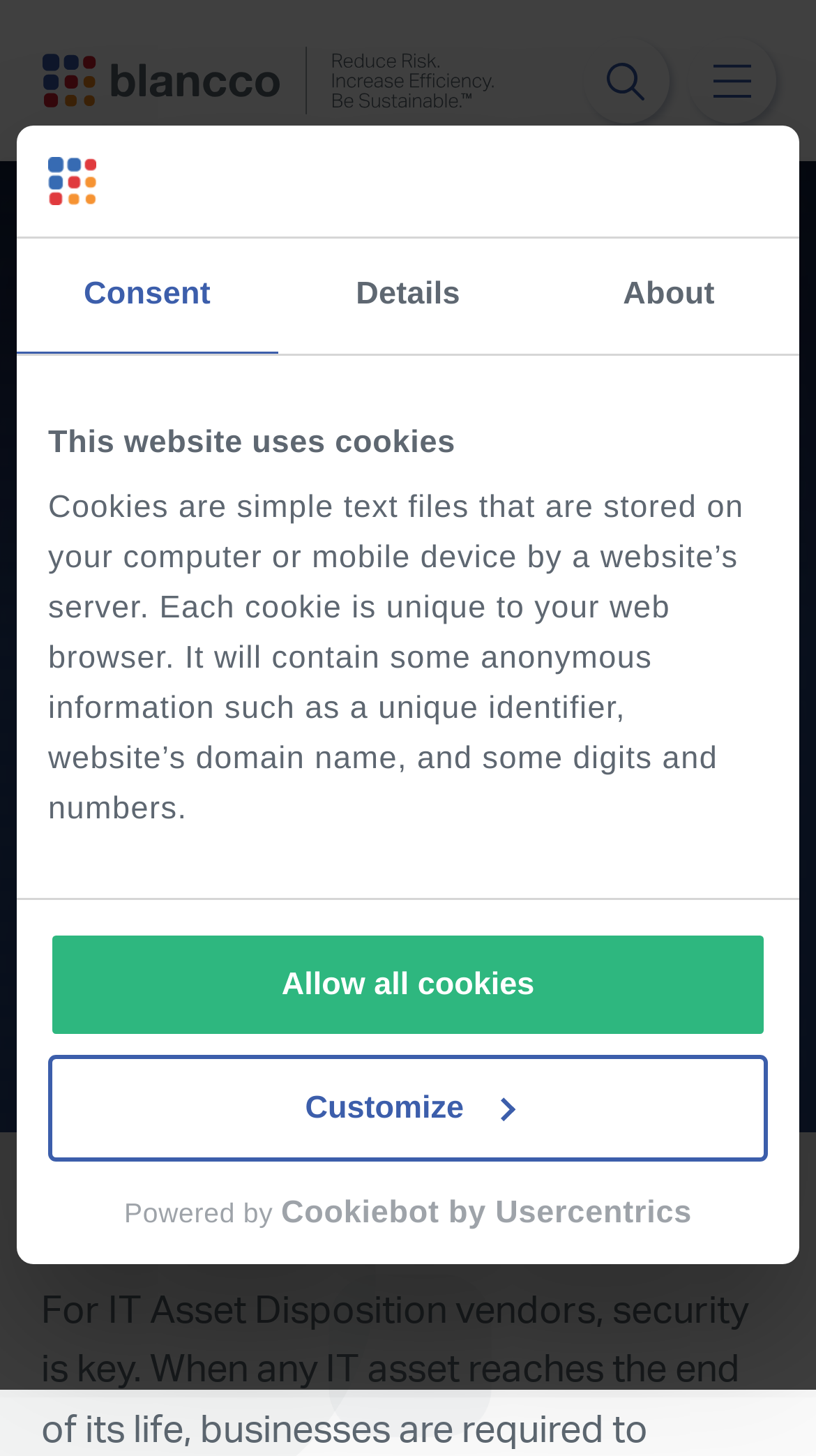Determine the bounding box coordinates of the clickable area required to perform the following instruction: "Download case study". The coordinates should be represented as four float numbers between 0 and 1: [left, top, right, bottom].

[0.05, 0.648, 0.643, 0.72]